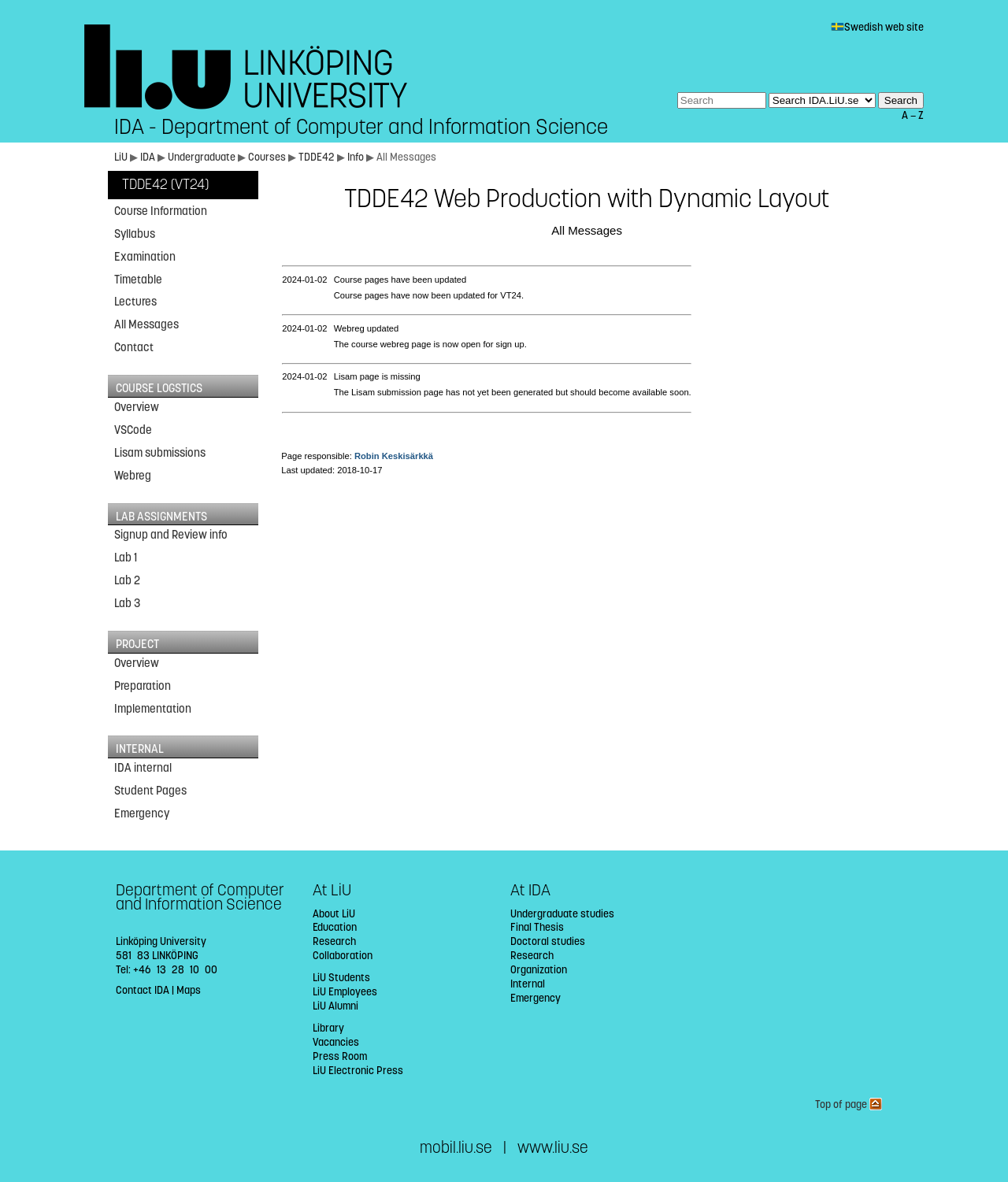Identify the bounding box coordinates for the region of the element that should be clicked to carry out the instruction: "Go to the Swedish web site". The bounding box coordinates should be four float numbers between 0 and 1, i.e., [left, top, right, bottom].

[0.824, 0.017, 0.916, 0.029]